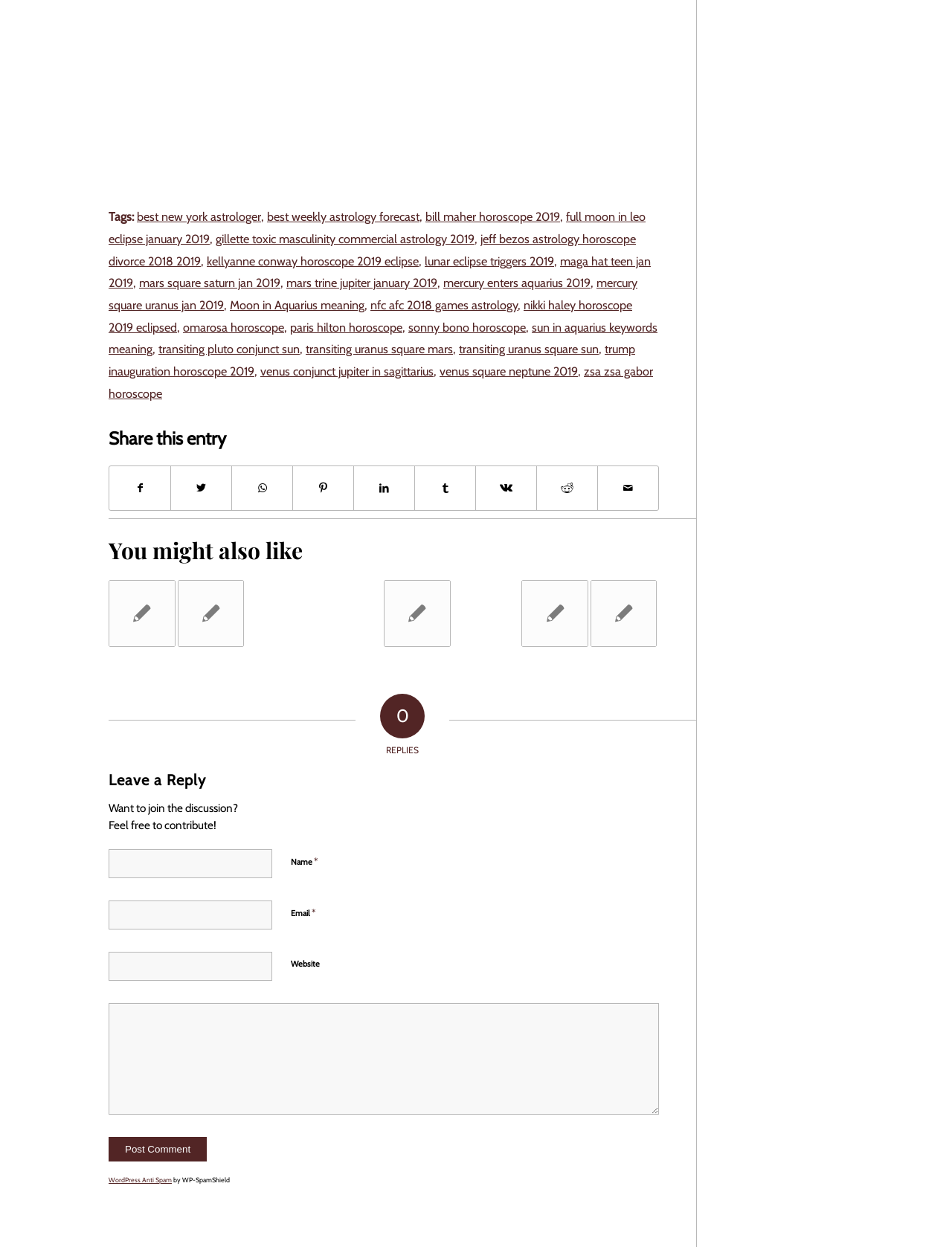Please locate the bounding box coordinates for the element that should be clicked to achieve the following instruction: "Leave a reply". Ensure the coordinates are given as four float numbers between 0 and 1, i.e., [left, top, right, bottom].

[0.114, 0.619, 0.692, 0.632]